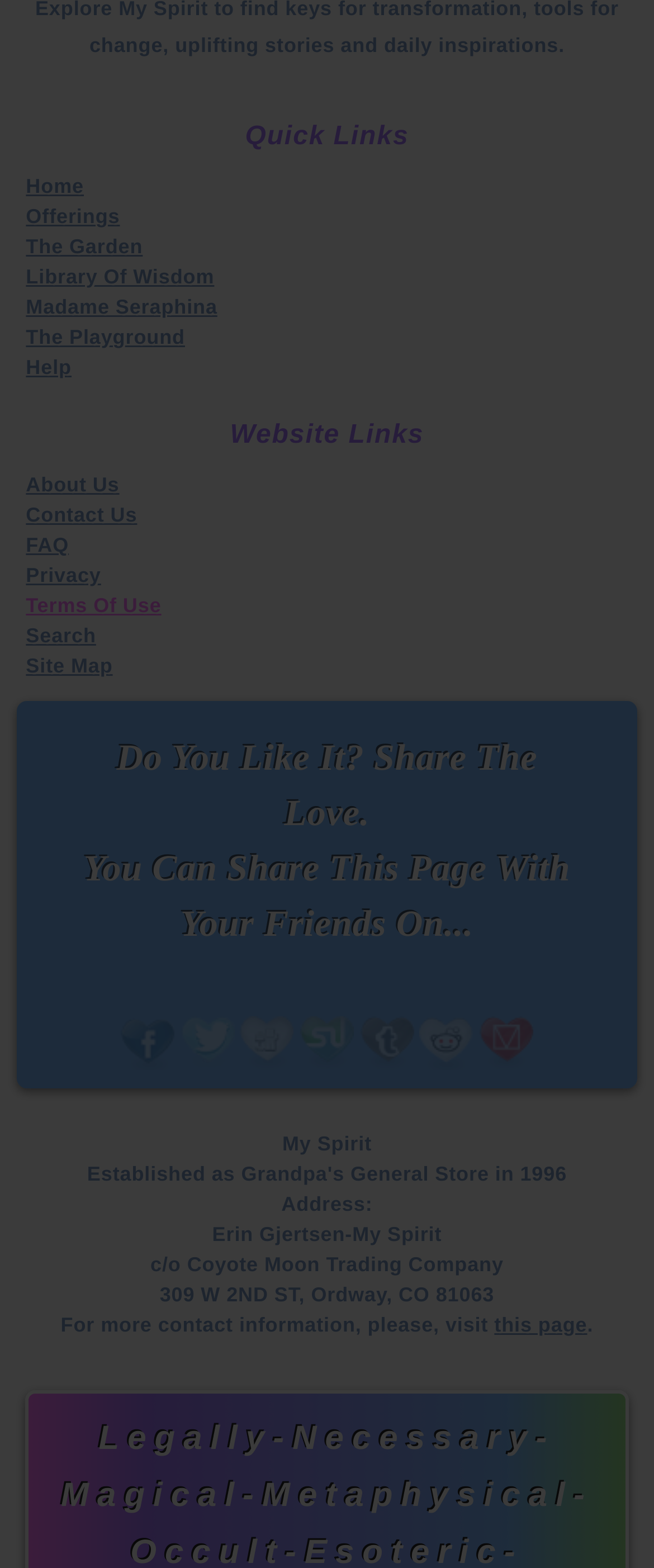What is the name of the website?
Provide a comprehensive and detailed answer to the question.

I found the name of the website by looking at the static text element with the content 'My Spirit' located at the bottom of the page.